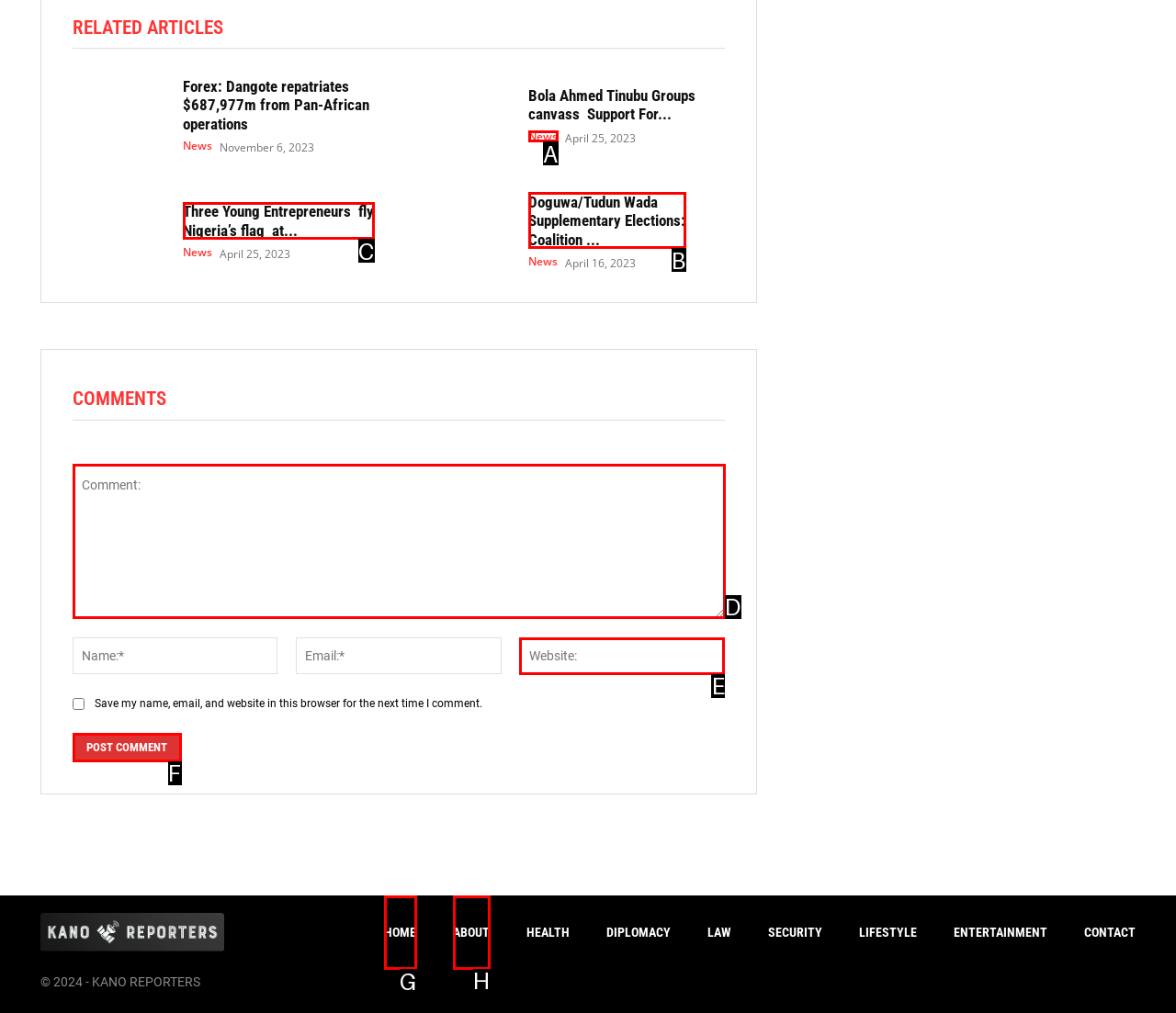Based on the task: Click on the 'HOME' link, which UI element should be clicked? Answer with the letter that corresponds to the correct option from the choices given.

G